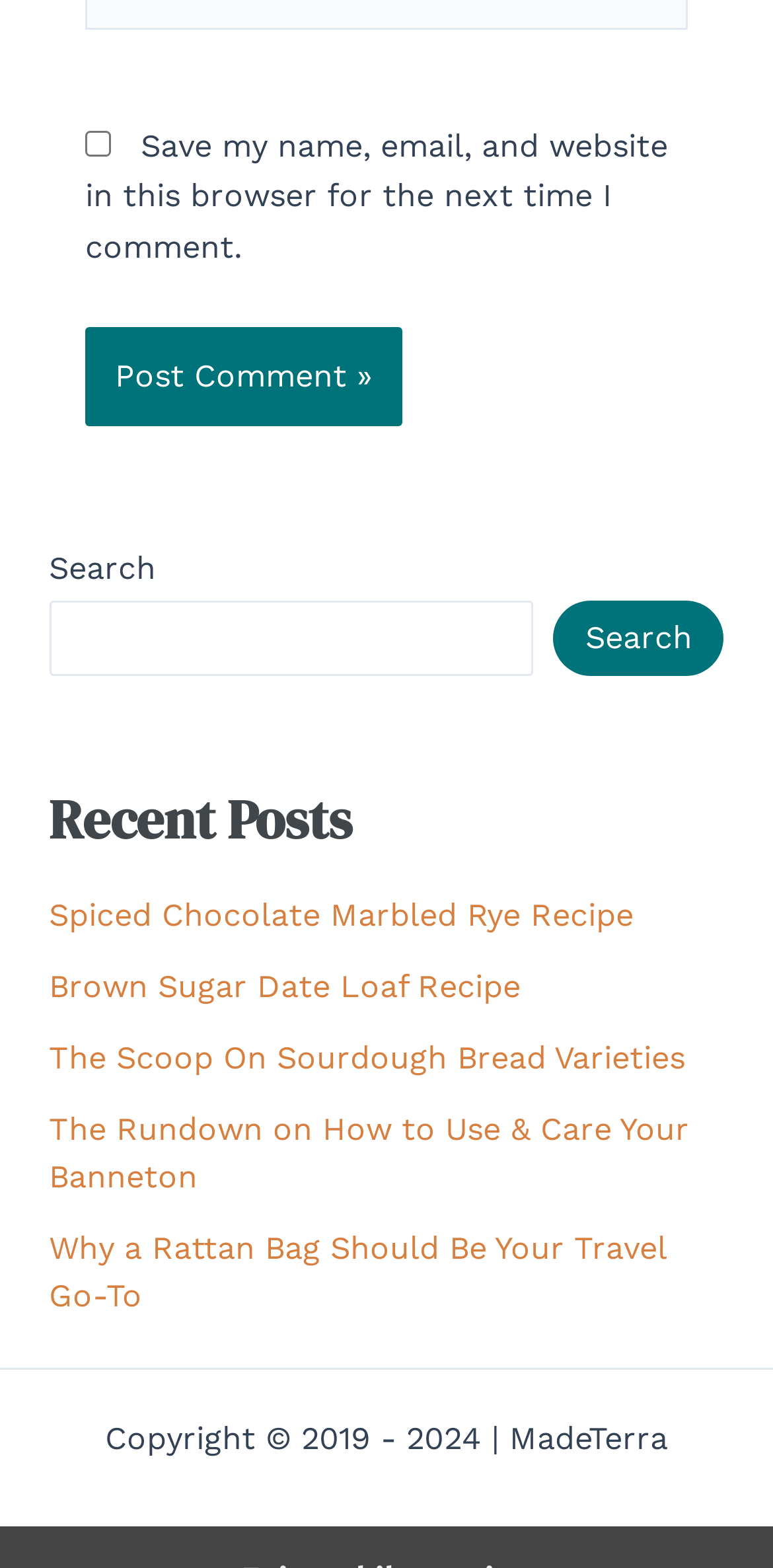Please provide a comprehensive response to the question below by analyzing the image: 
What is the function of the search box?

The search box is located in the top-right corner of the webpage, and it has a button labeled 'Search'. This suggests that the function of the search box is to allow users to search for content within the website.